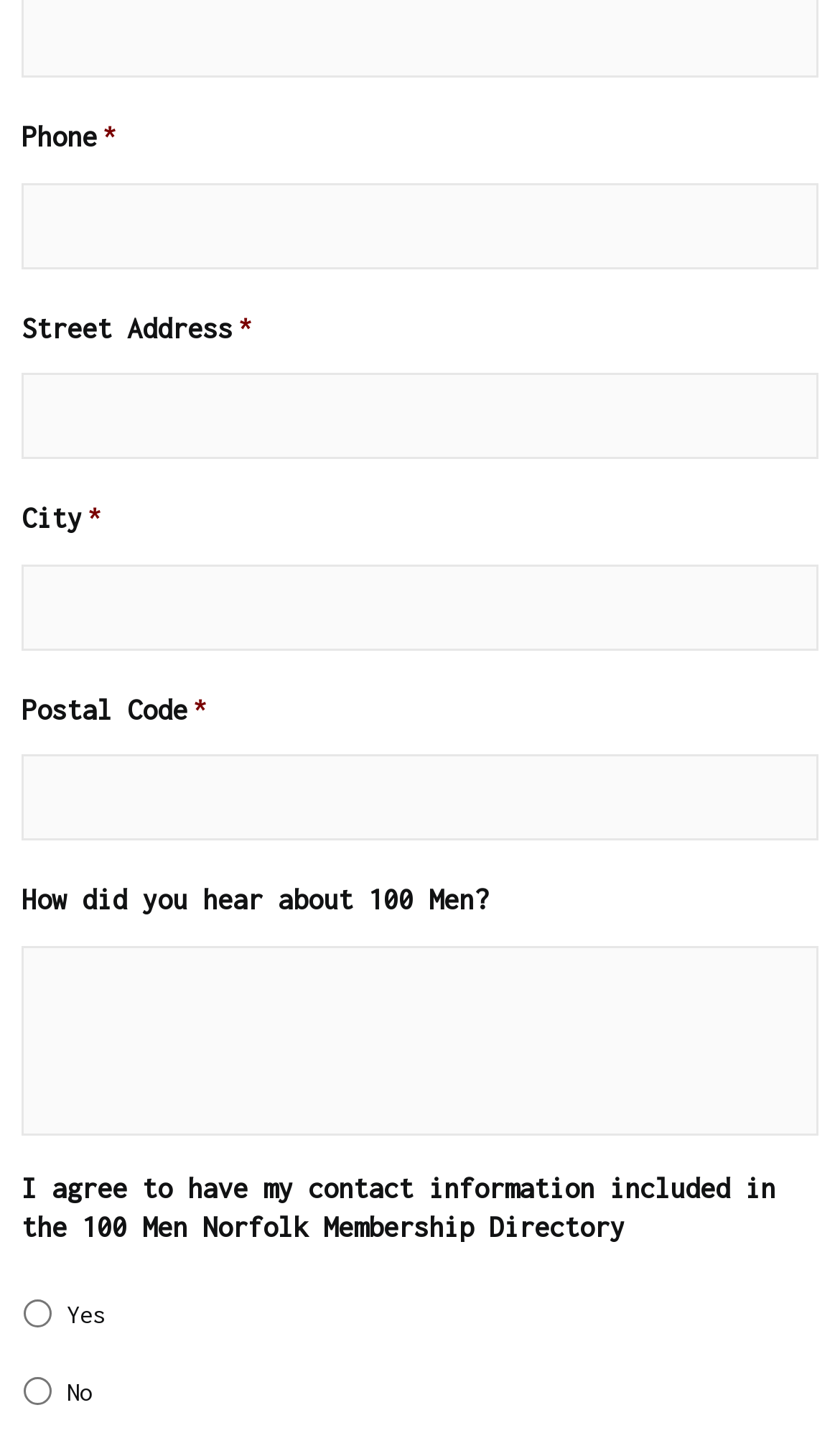Given the element description: "Preferences", predict the bounding box coordinates of the UI element it refers to, using four float numbers between 0 and 1, i.e., [left, top, right, bottom].

None